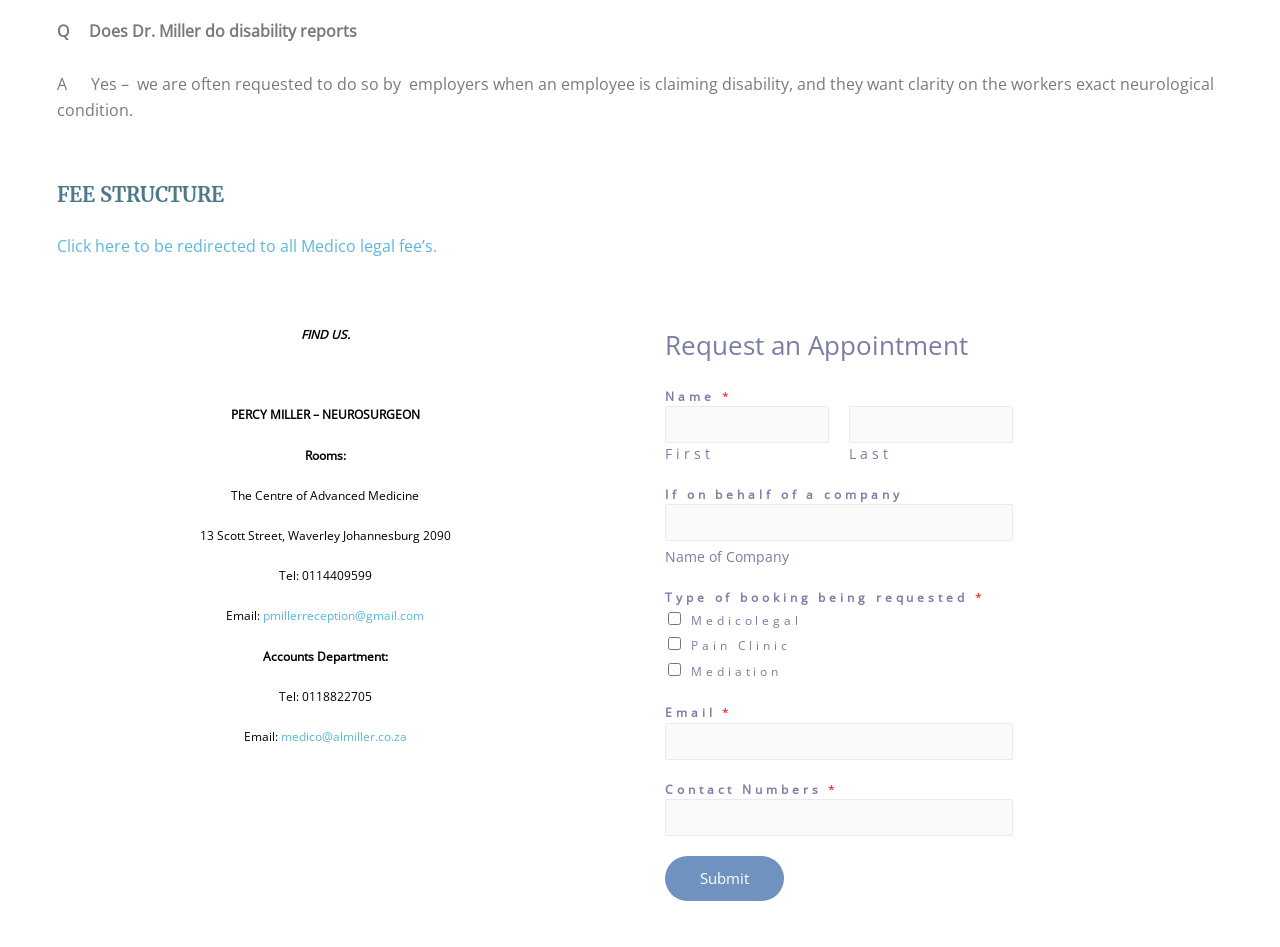Given the element description, predict the bounding box coordinates in the format (top-left x, top-left y, bottom-right x, bottom-right y), using floating point numbers between 0 and 1: Home

None